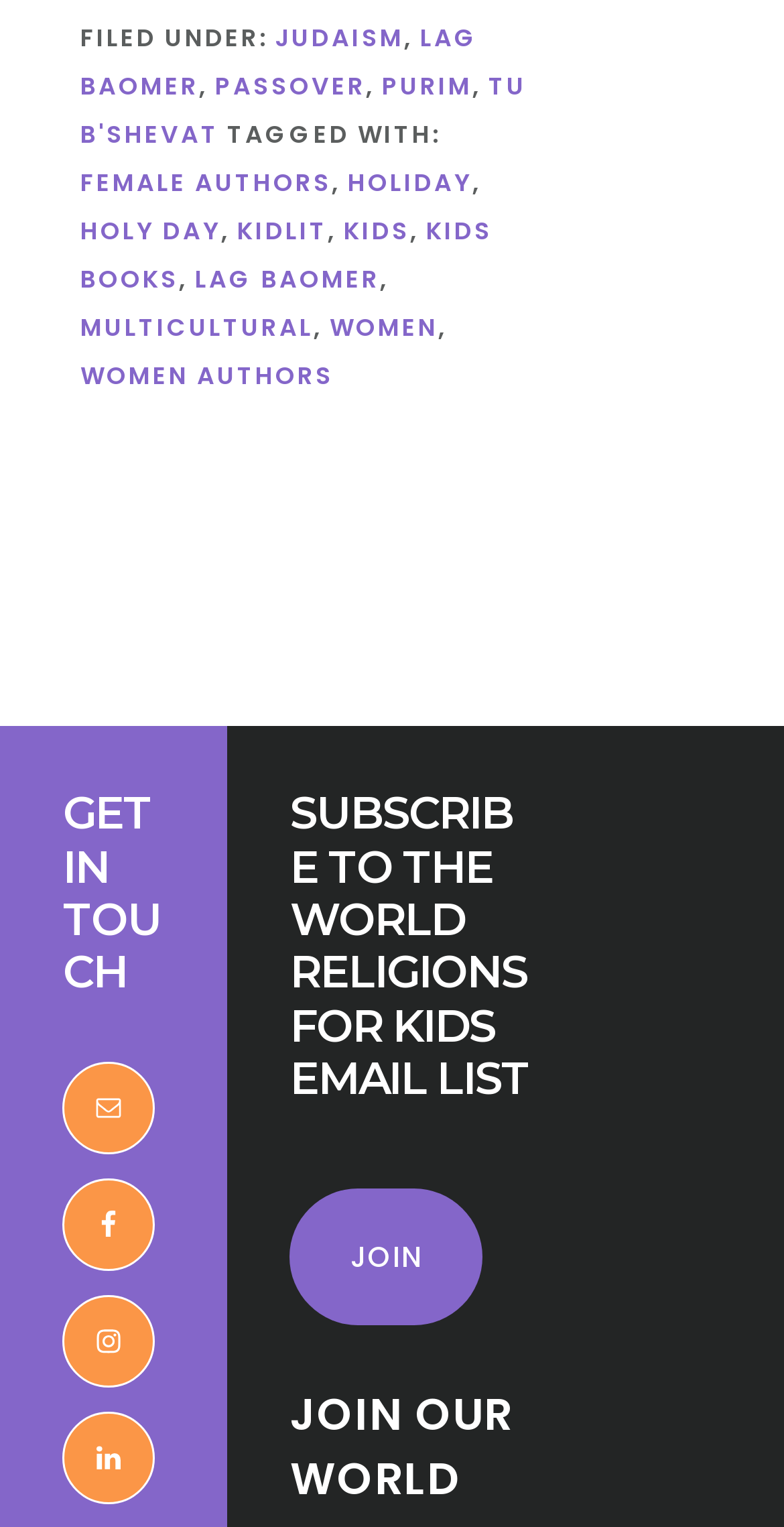Using the provided element description: "multicultural", identify the bounding box coordinates. The coordinates should be four floats between 0 and 1 in the order [left, top, right, bottom].

[0.103, 0.202, 0.4, 0.225]